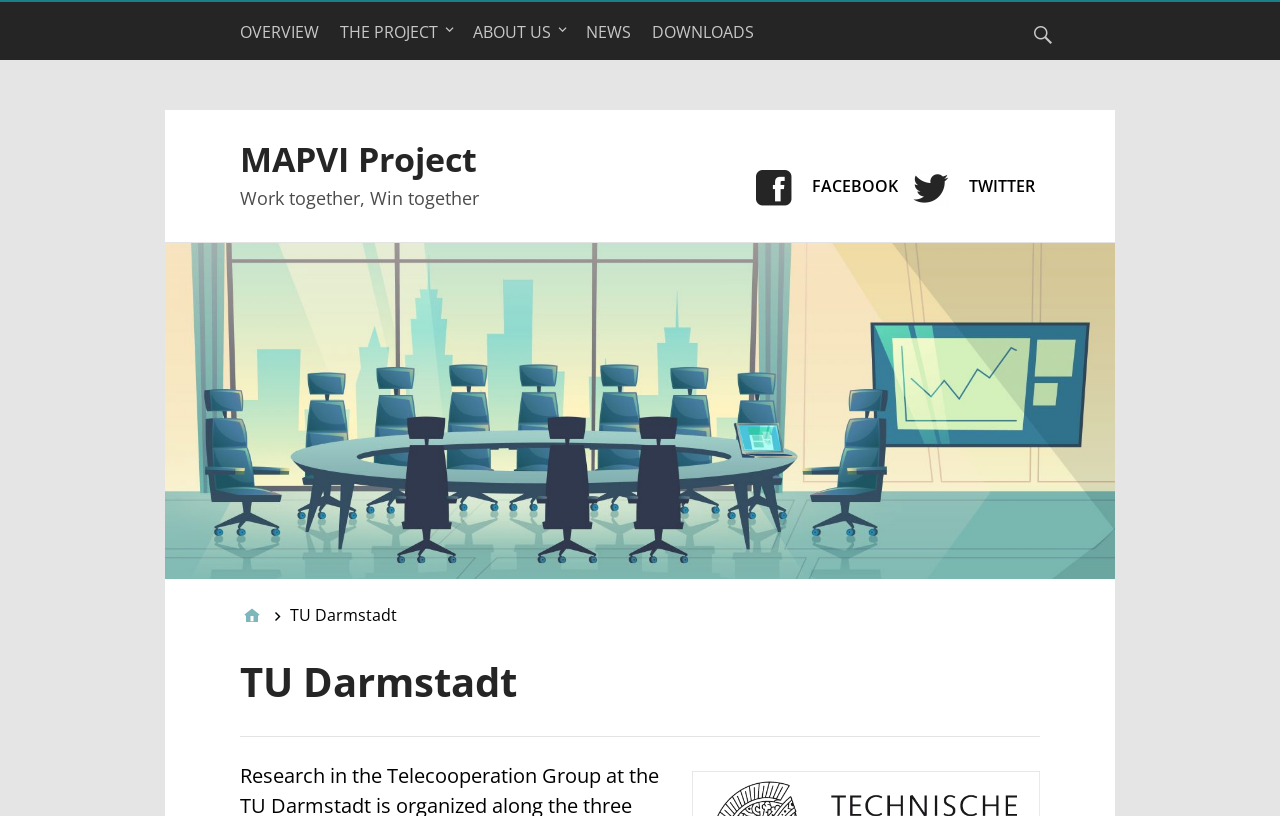Identify the bounding box of the UI element described as follows: "News". Provide the coordinates as four float numbers in the range of 0 to 1 [left, top, right, bottom].

[0.458, 0.015, 0.497, 0.074]